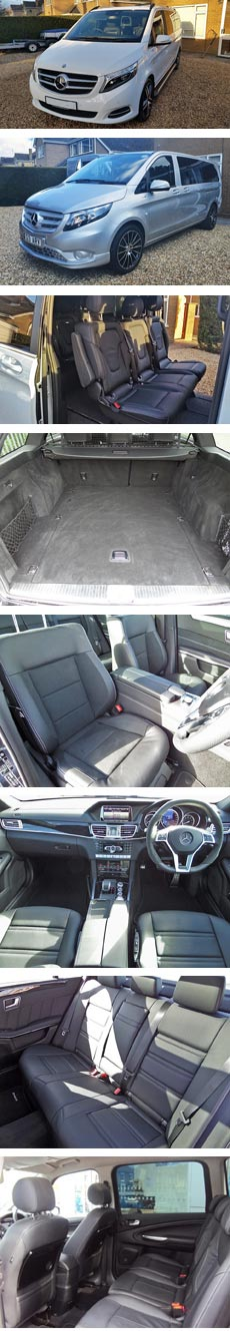What is the primary emphasis of the vehicle's design?
Kindly give a detailed and elaborate answer to the question.

The collection of images emphasizes the vehicle's blend of style, comfort, and functionality, making it an ideal choice for families or those needing additional space without sacrificing luxury, as evident from its sleek design, spacious interior, and practical cargo area.